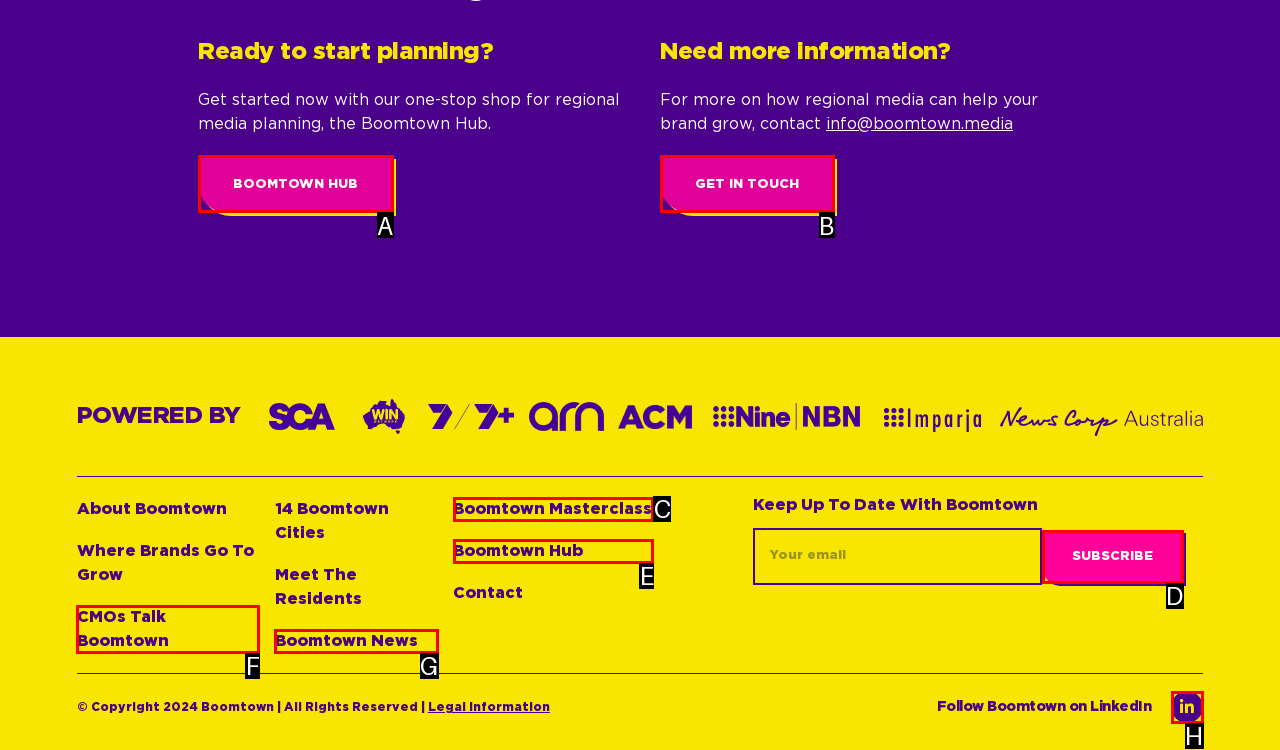Determine which HTML element should be clicked for this task: Follow Boomtown on LinkedIn
Provide the option's letter from the available choices.

H